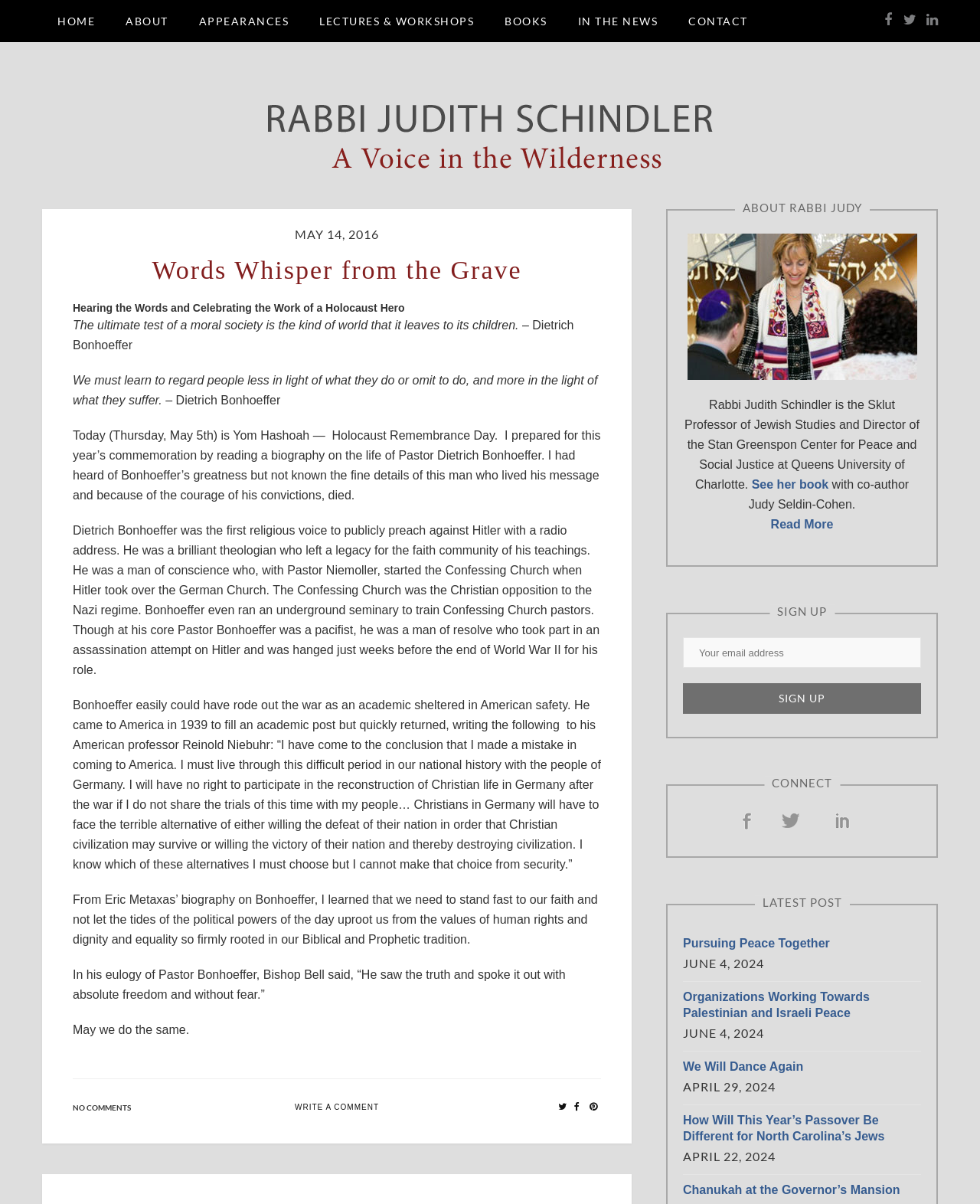Identify the bounding box coordinates of the clickable region necessary to fulfill the following instruction: "Visit Rabbi Judith Schindler's Facebook page". The bounding box coordinates should be four float numbers between 0 and 1, i.e., [left, top, right, bottom].

[0.75, 0.676, 0.79, 0.687]